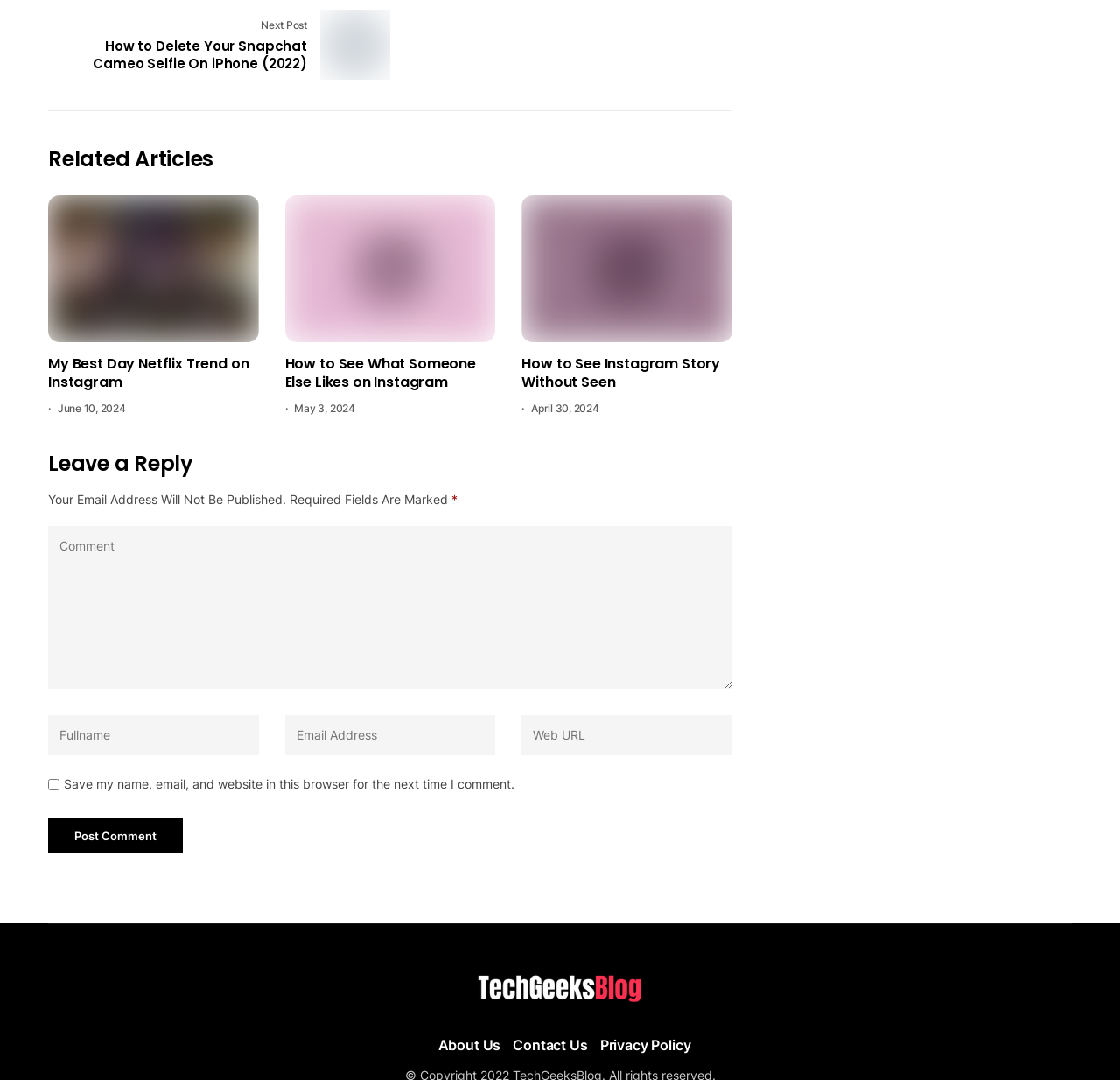What type of information is required to leave a comment?
Ensure your answer is thorough and detailed.

The comment section requires users to fill in their name and email address, marked as required fields, in order to leave a comment. Additionally, users can optionally provide their website URL. This information is necessary to validate the user's identity and prevent spam comments.